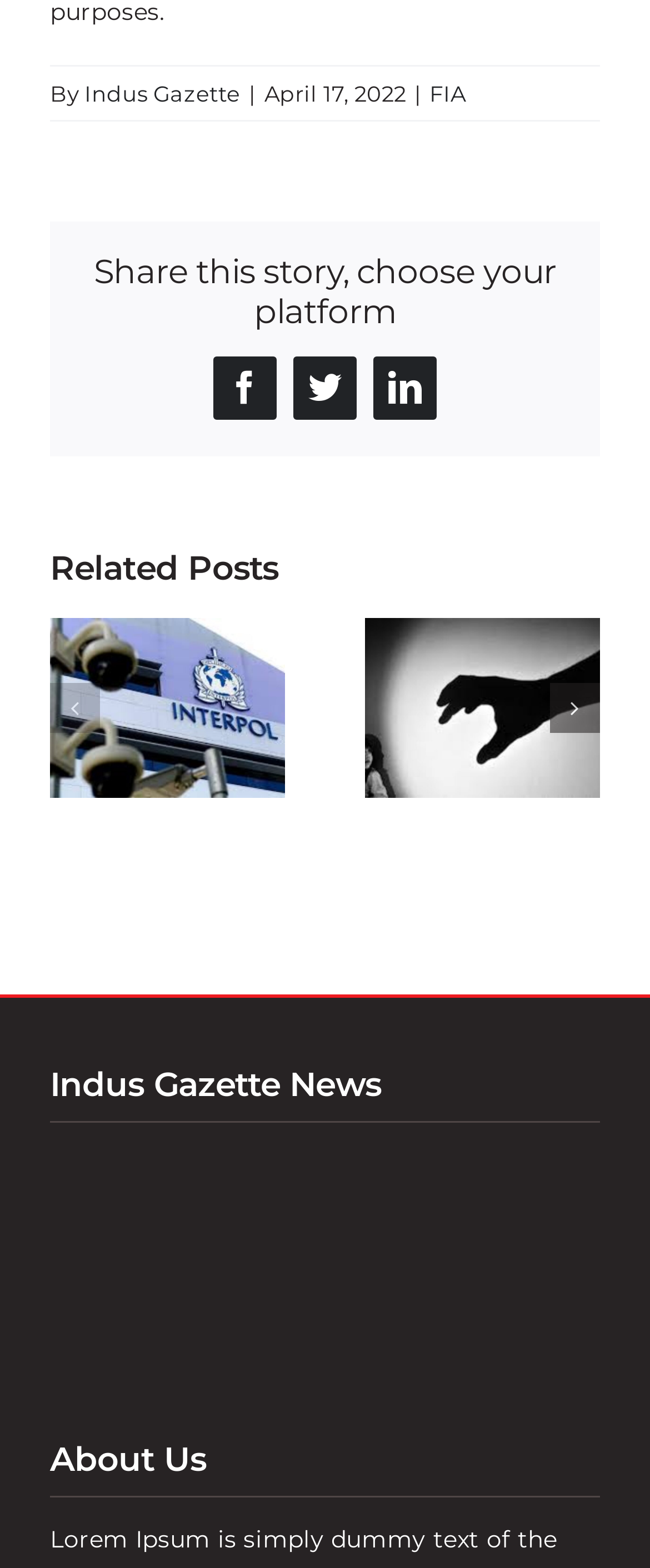Find the bounding box coordinates for the area that must be clicked to perform this action: "Share this story on Facebook".

[0.327, 0.227, 0.425, 0.267]